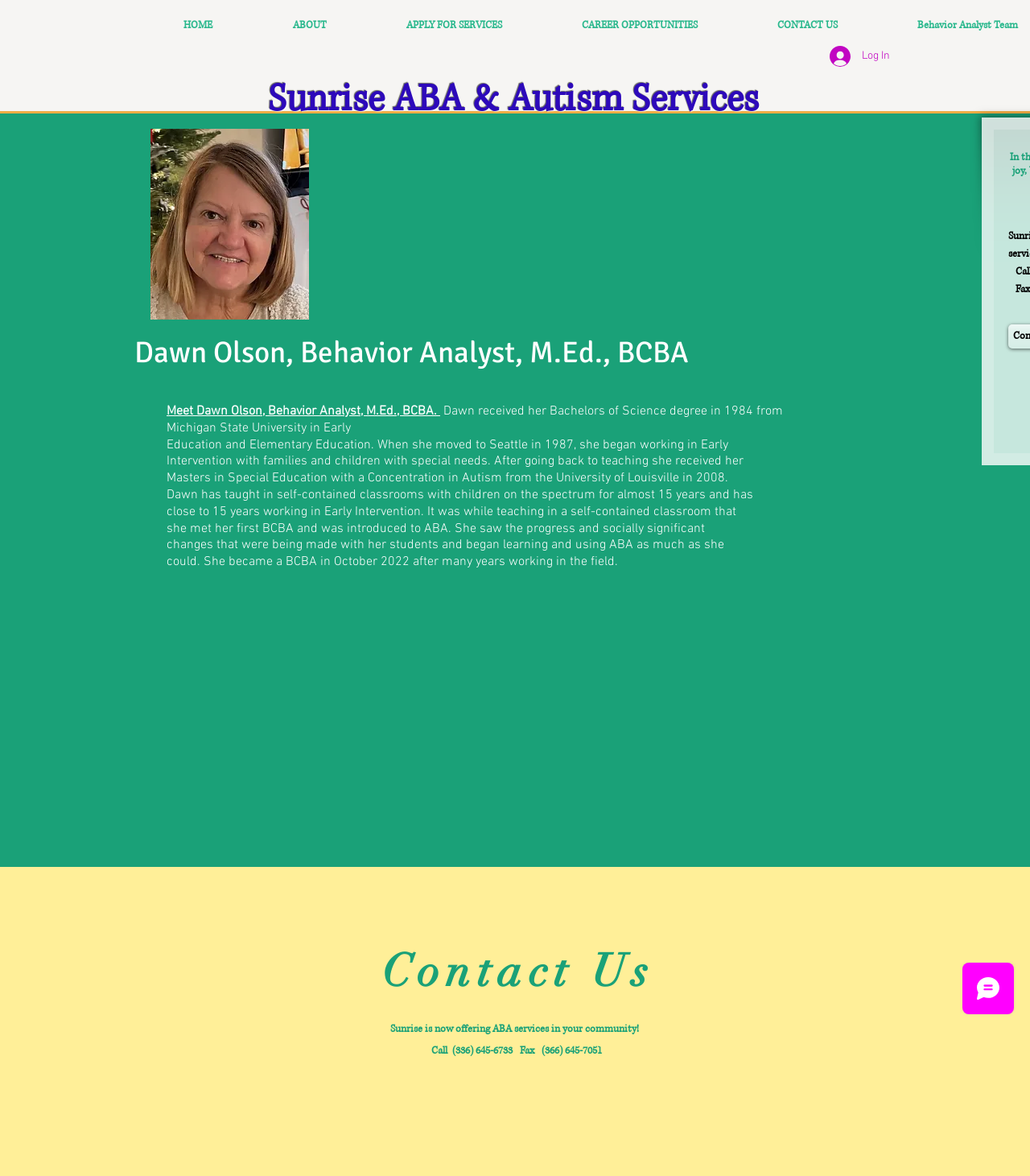Generate a thorough caption that explains the contents of the webpage.

The webpage is about Dawn Olson, a behavior analyst, and her services related to Applied Behavior Analysis (ABA) and autism. At the top of the page, there is a navigation menu with links to "HOME", "ABOUT", "APPLY FOR SERVICES", "CAREER OPPORTUNITIES", and "CONTACT US". Next to the navigation menu, there is a "Log In" button with an image beside it.

Below the navigation menu, there is a heading that reads "Sunrise ABA & Autism Services" with a link to "Sunrise ABA &". The main content of the page is divided into two sections. On the left side, there is a large image of Dawn Olson, and on the right side, there is a biography of Dawn Olson, which describes her education, experience, and career in ABA and autism services.

The biography is divided into several paragraphs, which provide details about Dawn's education, her experience working with children with special needs, and her certification as a BCBA. The text is accompanied by a few images, including a photo of Dawn Olson.

At the bottom right corner of the page, there is an iframe with a heading that reads "Contact Us" and some contact information, including a phone number and fax number.